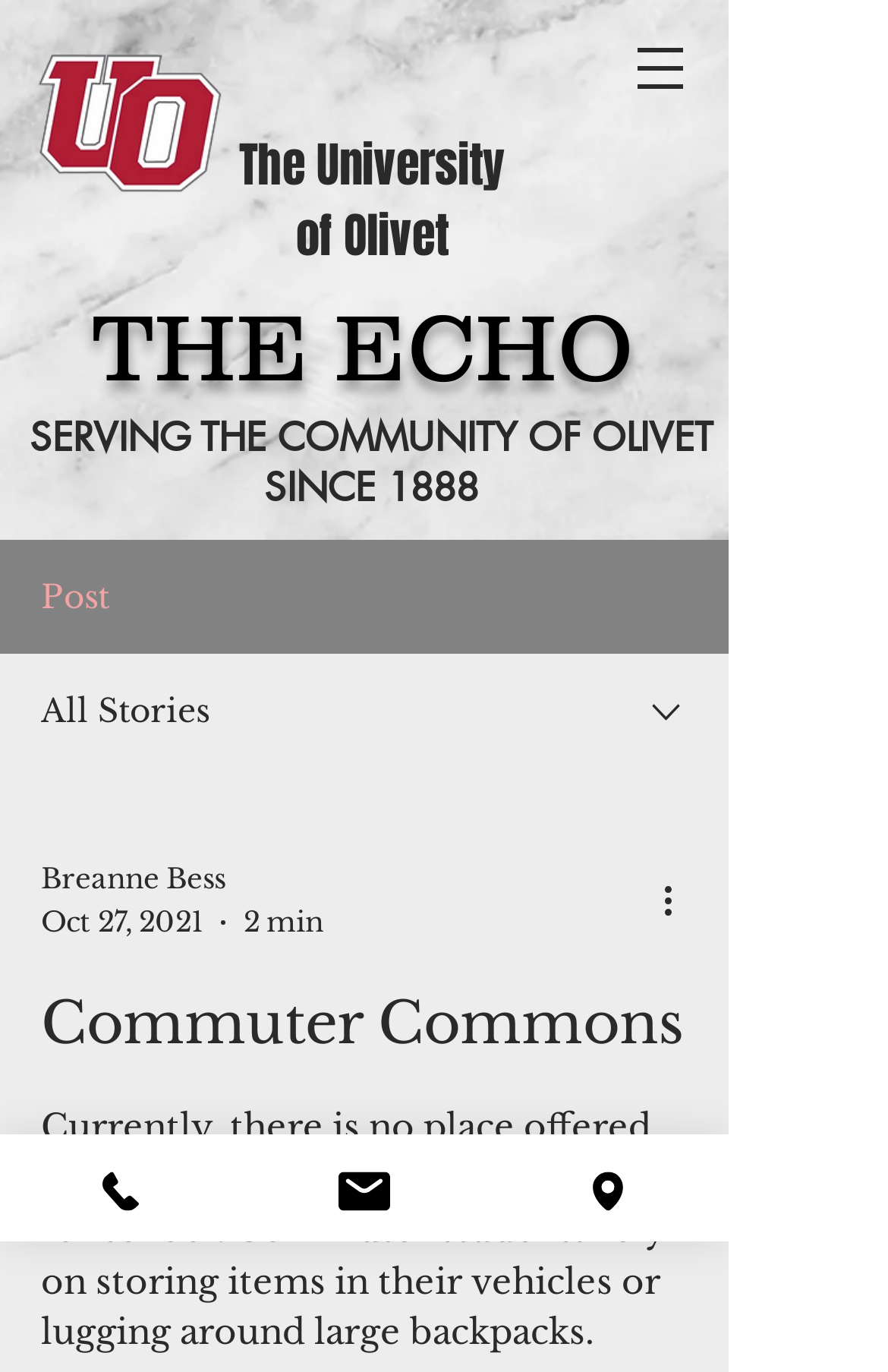Determine the bounding box coordinates for the HTML element described here: "Email".

[0.274, 0.827, 0.547, 0.905]